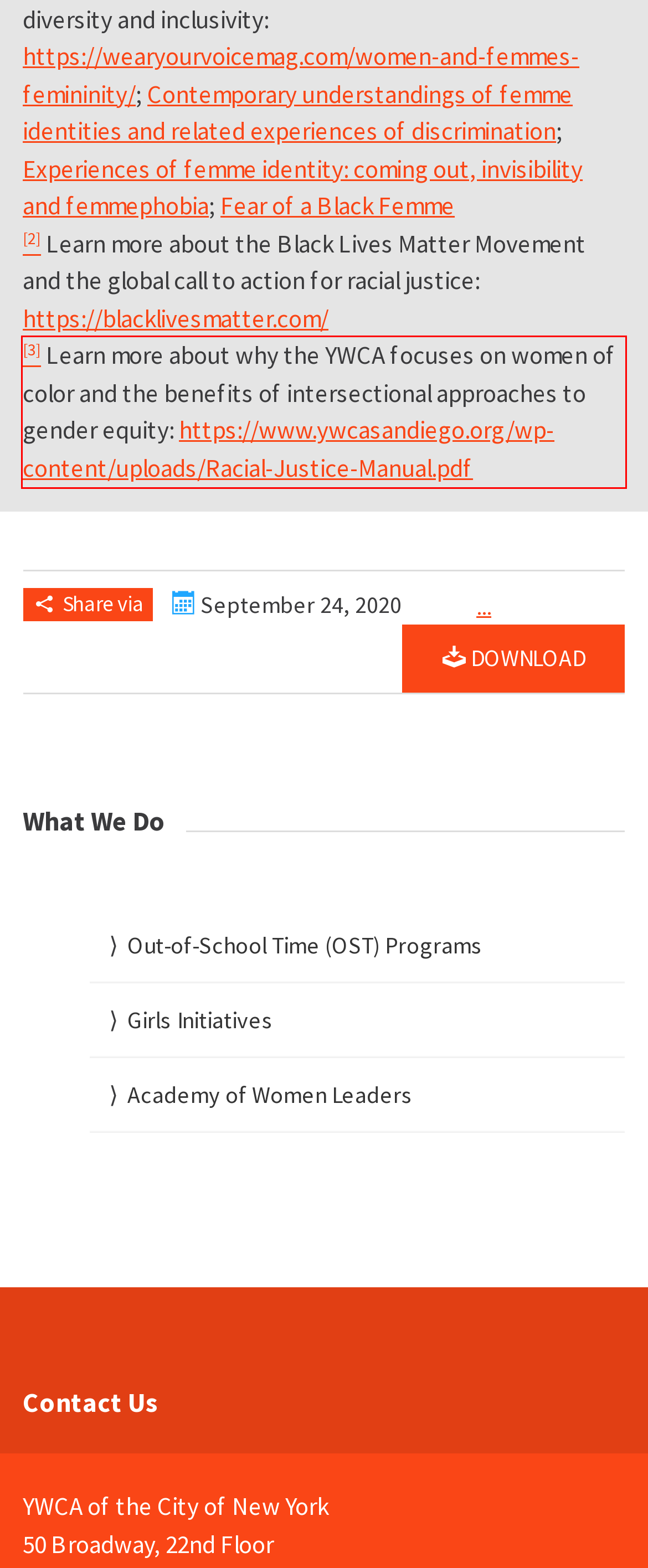Please perform OCR on the text content within the red bounding box that is highlighted in the provided webpage screenshot.

[3] Learn more about why the YWCA focuses on women of color and the benefits of intersectional approaches to gender equity: https://www.ywcasandiego.org/wp-content/uploads/Racial-Justice-Manual.pdf